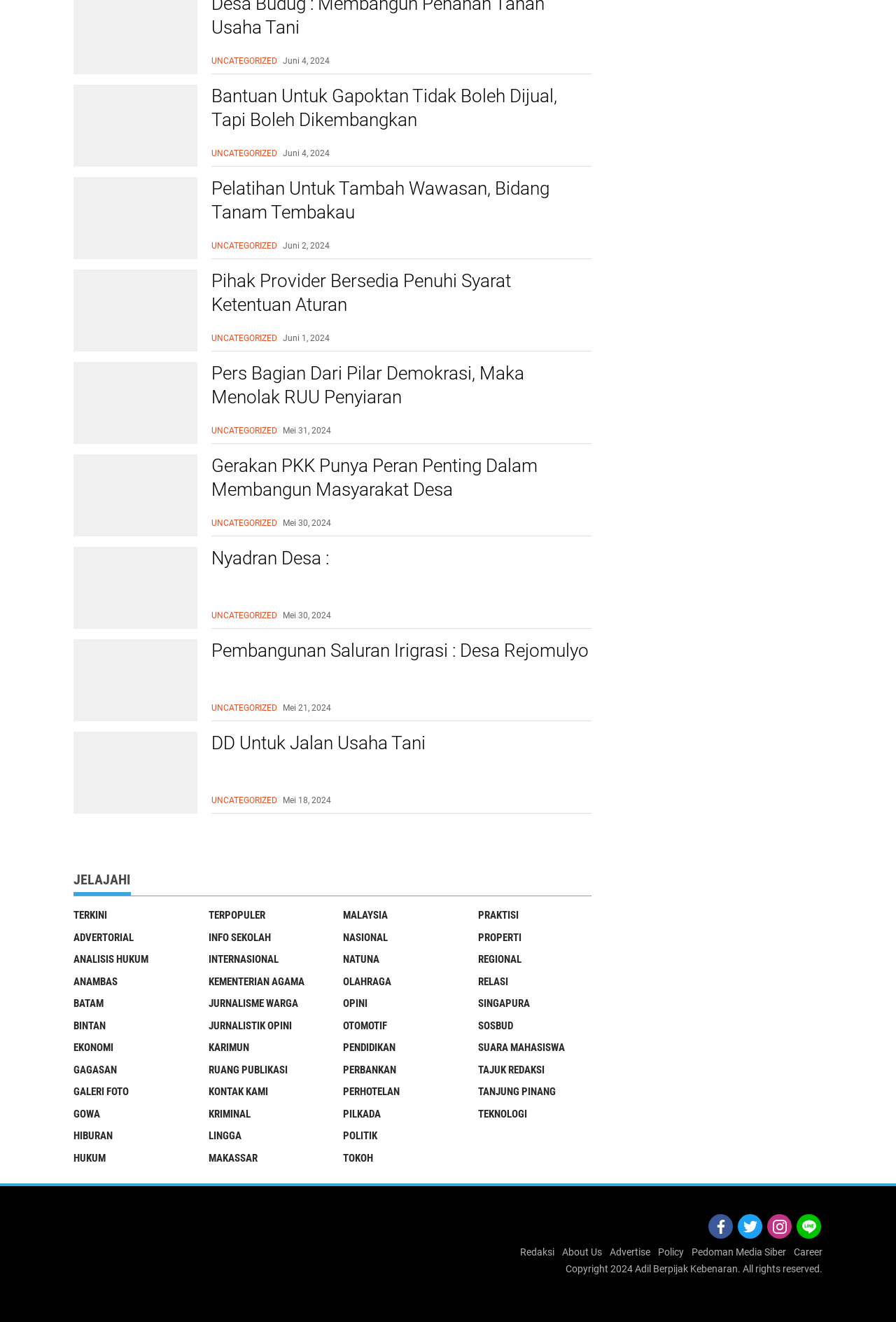Please answer the following question using a single word or phrase: How many news articles are listed on the webpage?

10